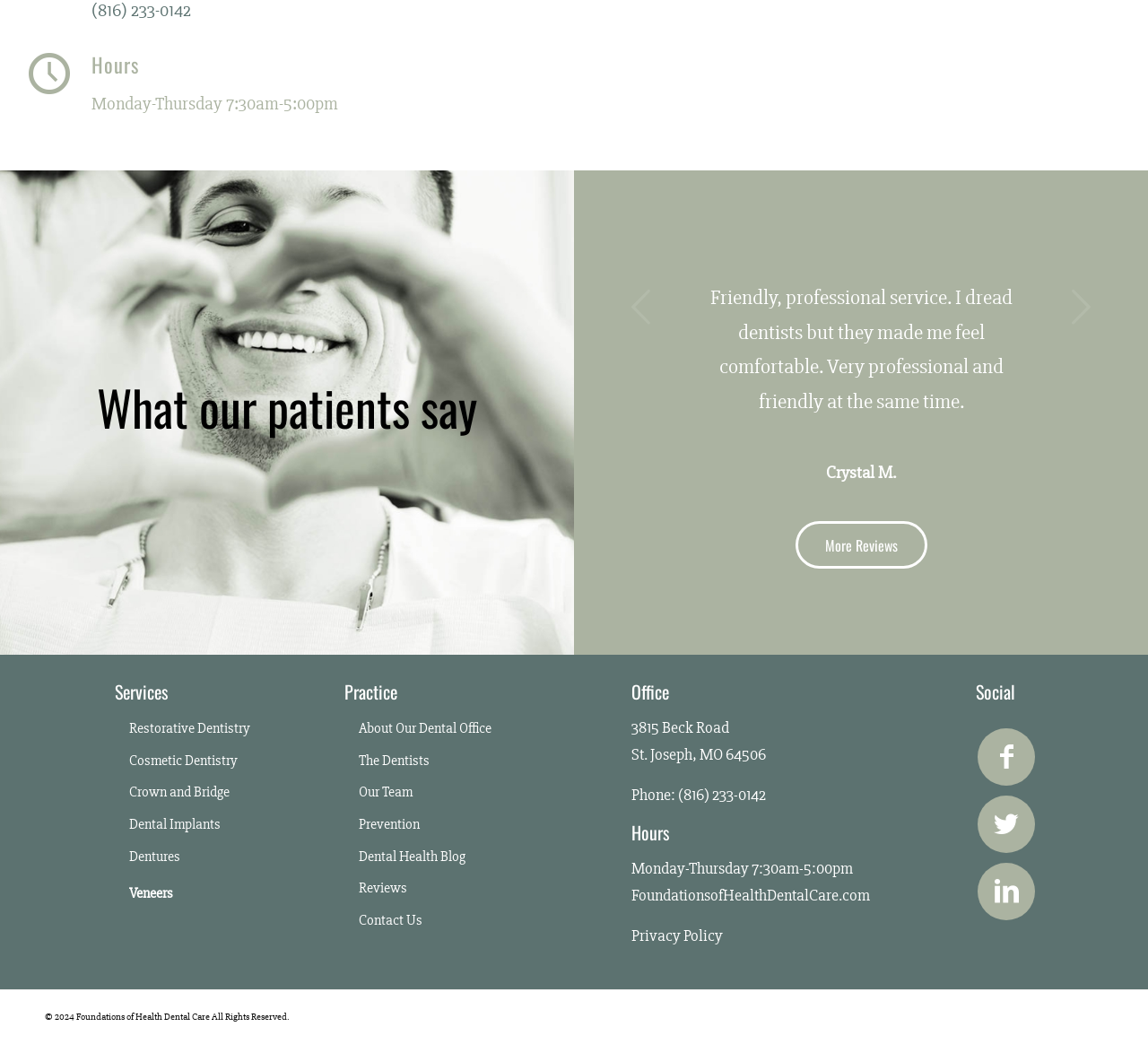Determine the bounding box coordinates of the section to be clicked to follow the instruction: "View more reviews". The coordinates should be given as four float numbers between 0 and 1, formatted as [left, top, right, bottom].

[0.693, 0.499, 0.807, 0.545]